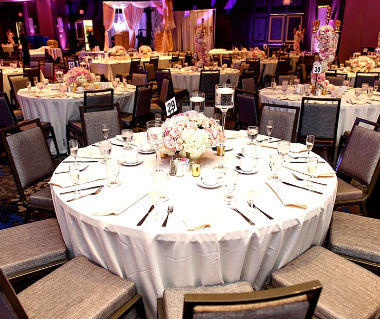Give a one-word or one-phrase response to the question:
What is the atmosphere reflected in the scene?

Joy and celebration